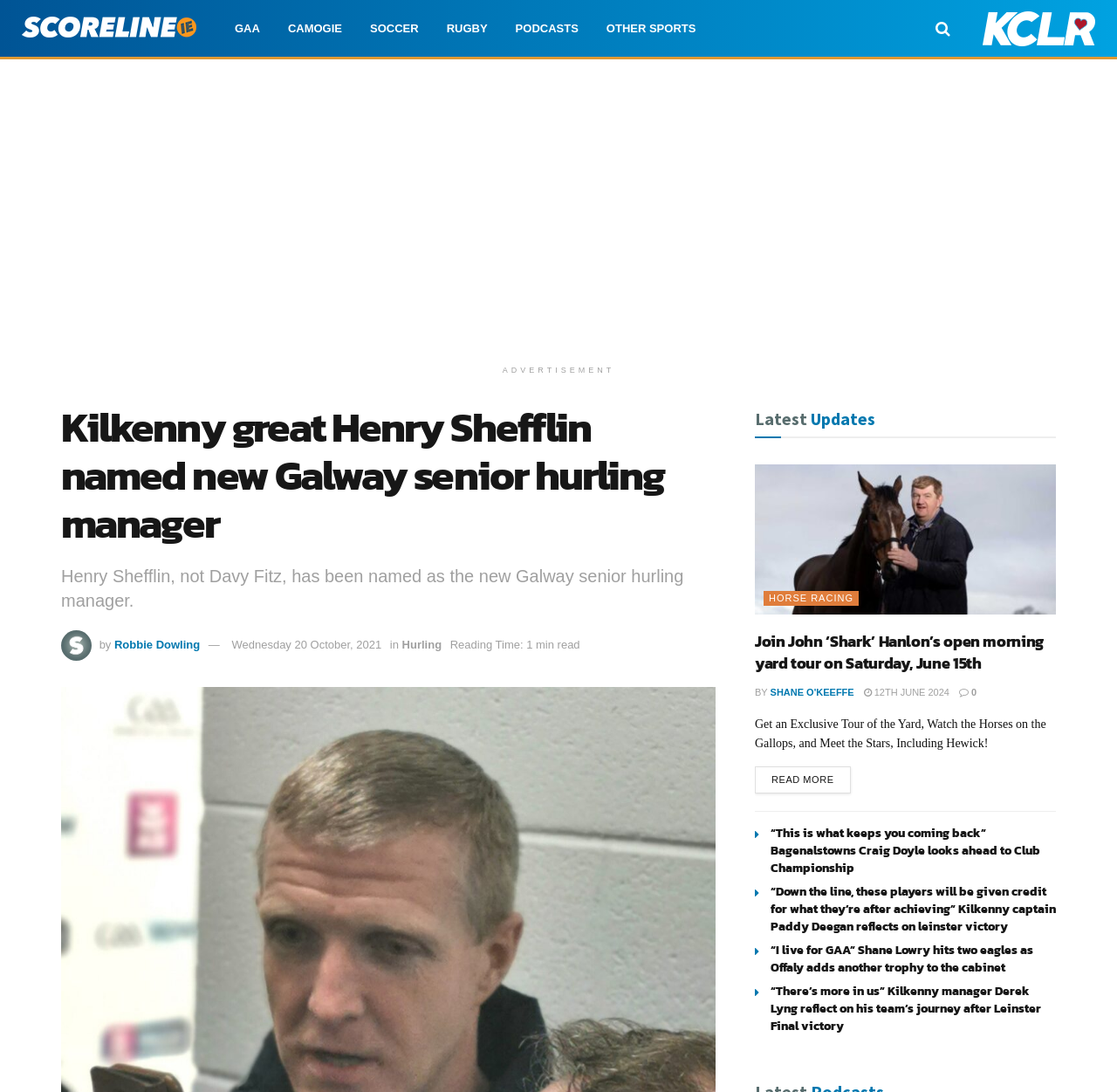Please provide a comprehensive answer to the question based on the screenshot: What is the name of the new Galway senior hurling manager?

The answer can be found in the heading of the webpage, which states 'Kilkenny great Henry Shefflin named new Galway senior hurling manager'. This indicates that Henry Shefflin is the new Galway senior hurling manager.